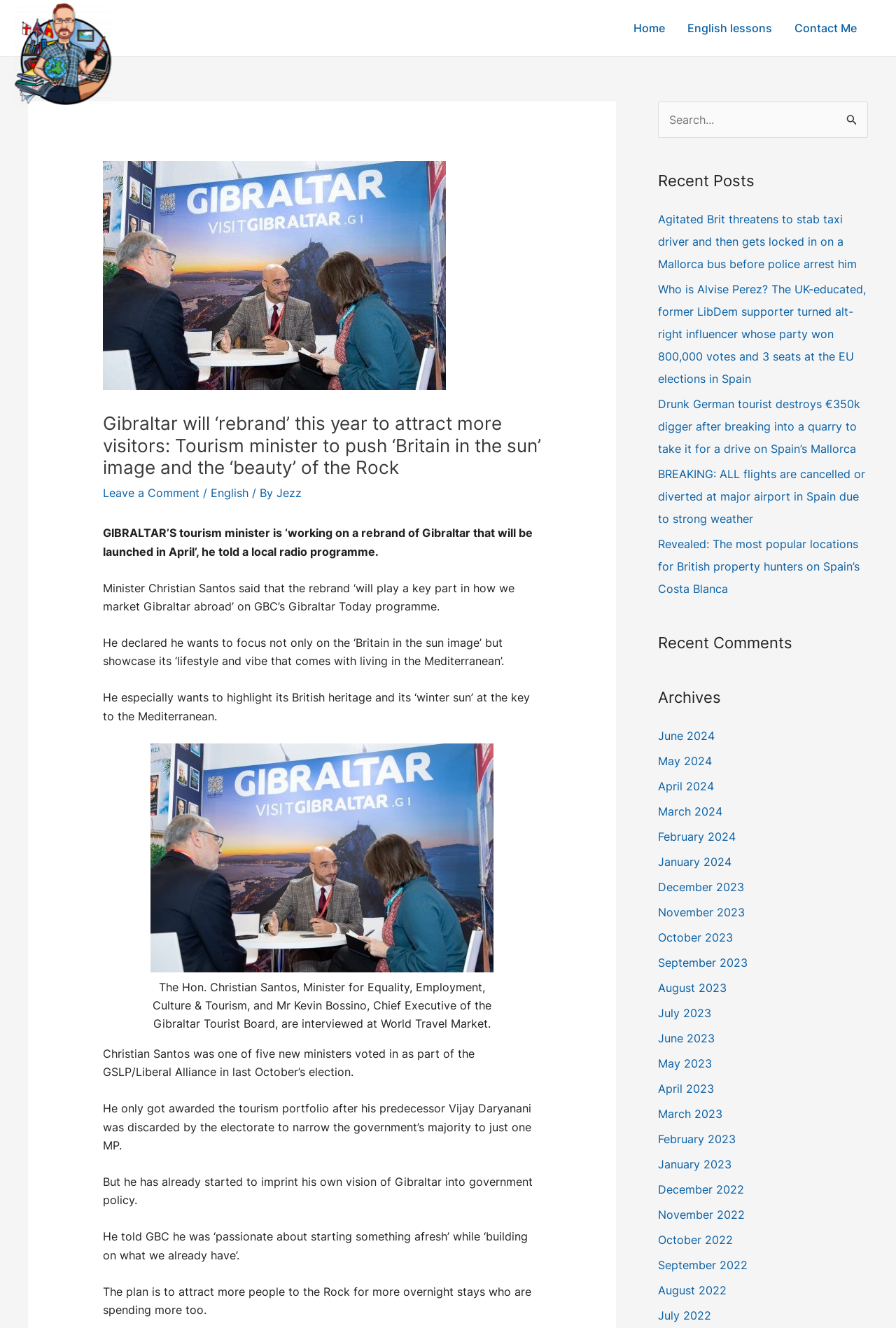Locate and extract the text of the main heading on the webpage.

Gibraltar will ‘rebrand’ this year to attract more visitors: Tourism minister to push ‘Britain in the sun’ image and the ‘beauty’ of the Rock